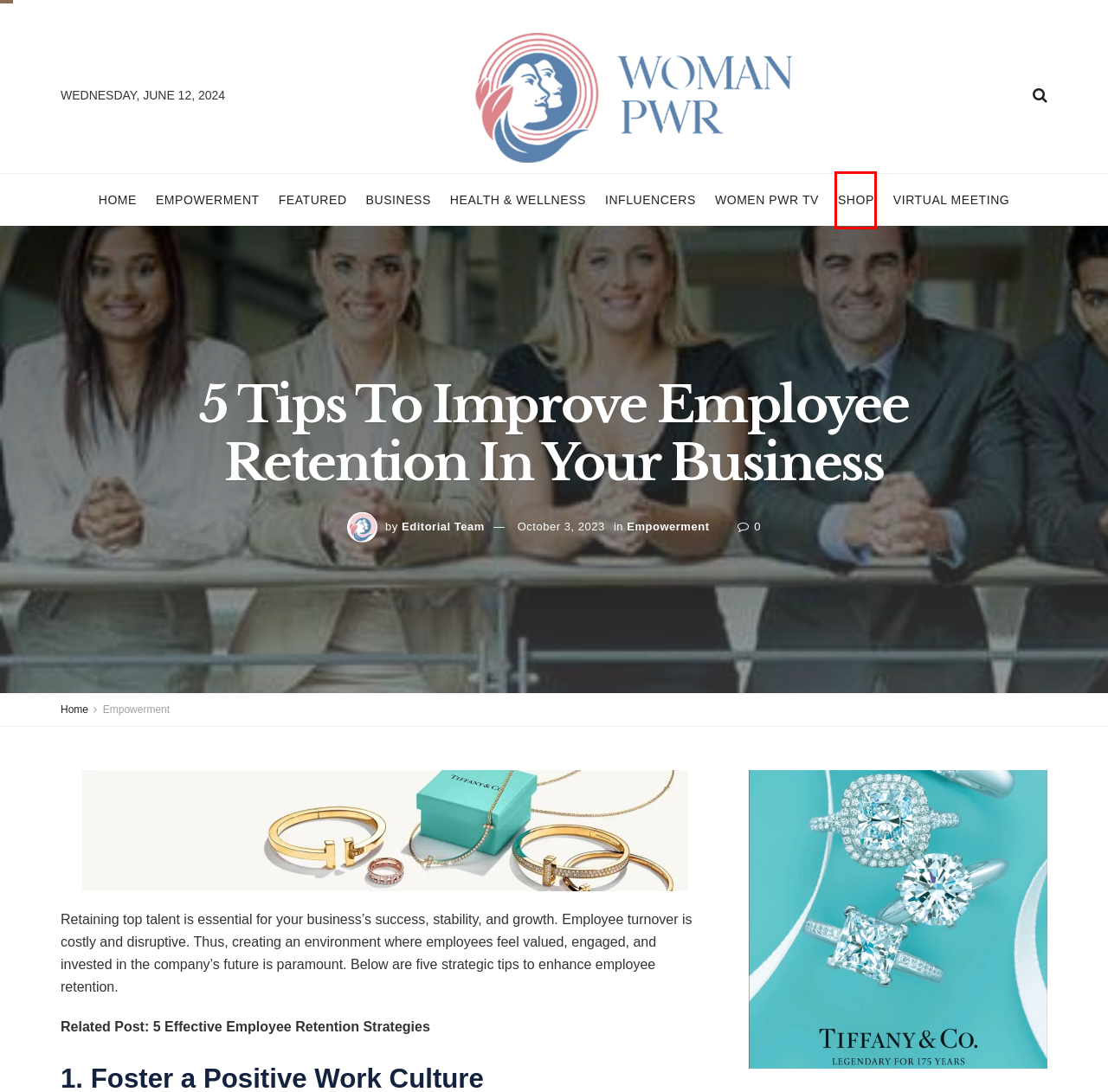You are presented with a screenshot of a webpage containing a red bounding box around a particular UI element. Select the best webpage description that matches the new webpage after clicking the element within the bounding box. Here are the candidates:
A. Home - Woman PWR
B. WOMEN PWR TV - Woman PWR
C. Editorial Team, Author at Woman PWR
D. Health & Wellness Archives - Woman PWR
E. Business Archives - Woman PWR
F. Amazon.com : Tiffany %26 Co.
G. Influencers Archives - Woman PWR
H. Shop - Woman PWR

H